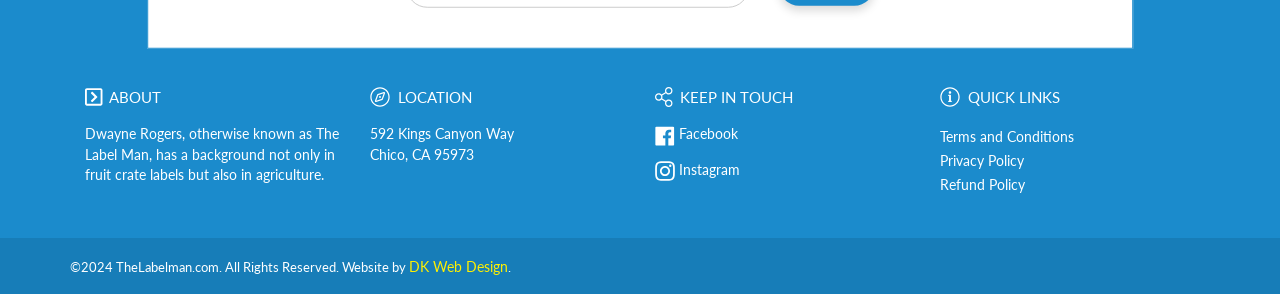How many social media links are available on this webpage?
Answer the question with a single word or phrase, referring to the image.

2